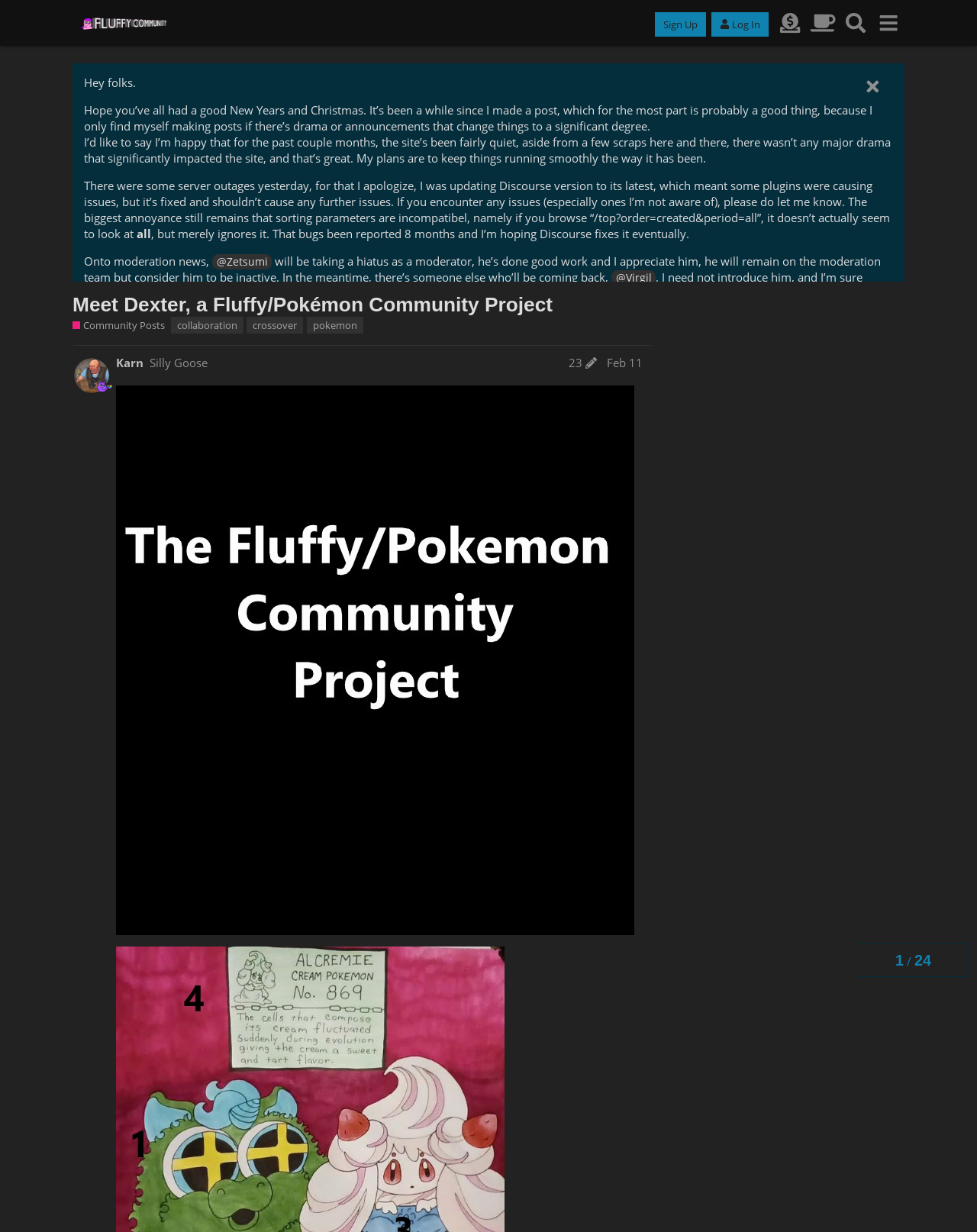Find the bounding box of the UI element described as follows: "aria-label="menu" title="menu"".

[0.892, 0.005, 0.926, 0.032]